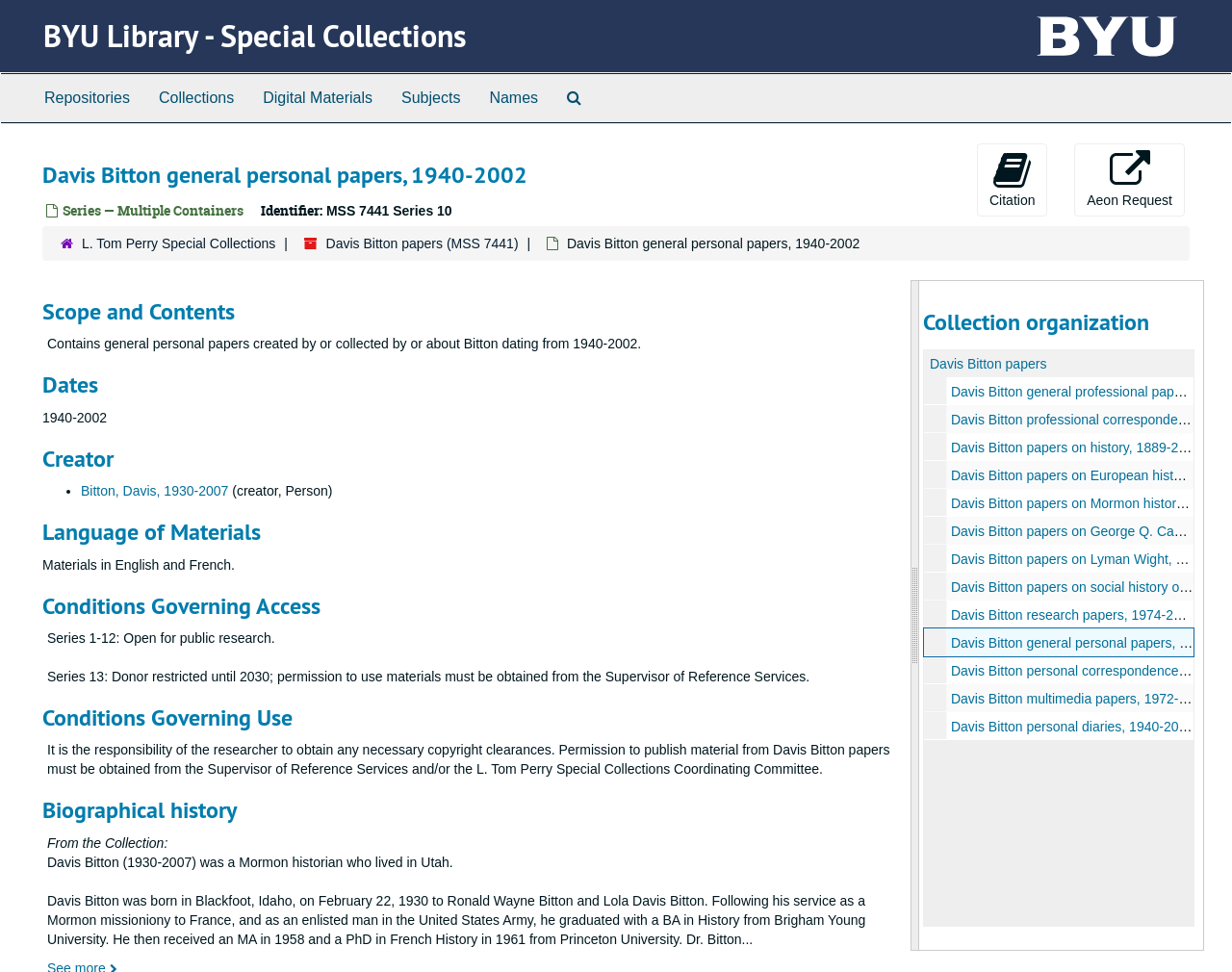Who is the creator of the collection?
Based on the content of the image, thoroughly explain and answer the question.

I found the answer by looking at the heading 'Creator' and the corresponding link 'Bitton, Davis, 1930-2007' which is located below the heading 'Dates'.